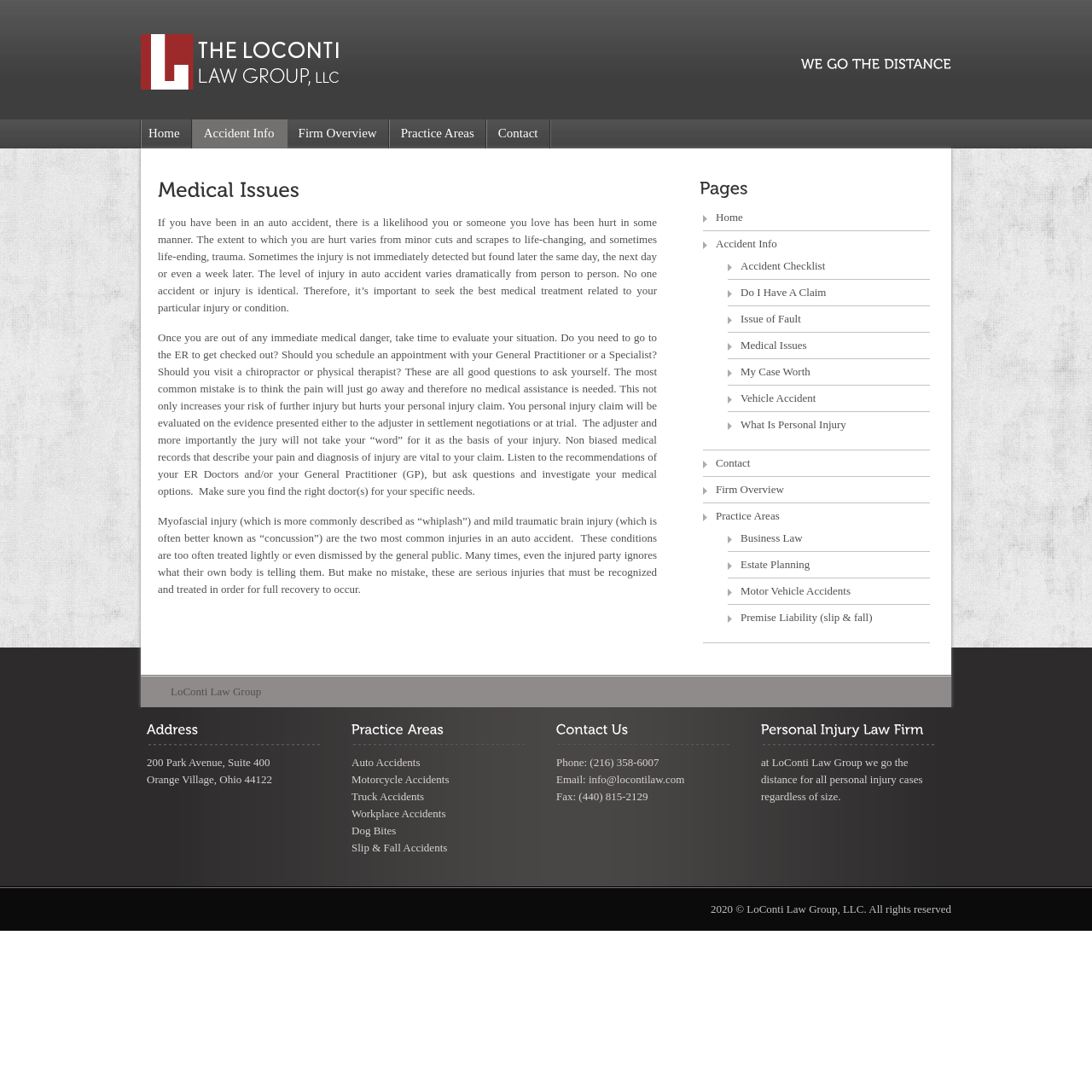Find the bounding box coordinates for the area that should be clicked to accomplish the instruction: "Click on the 'Home' link".

[0.128, 0.109, 0.176, 0.136]